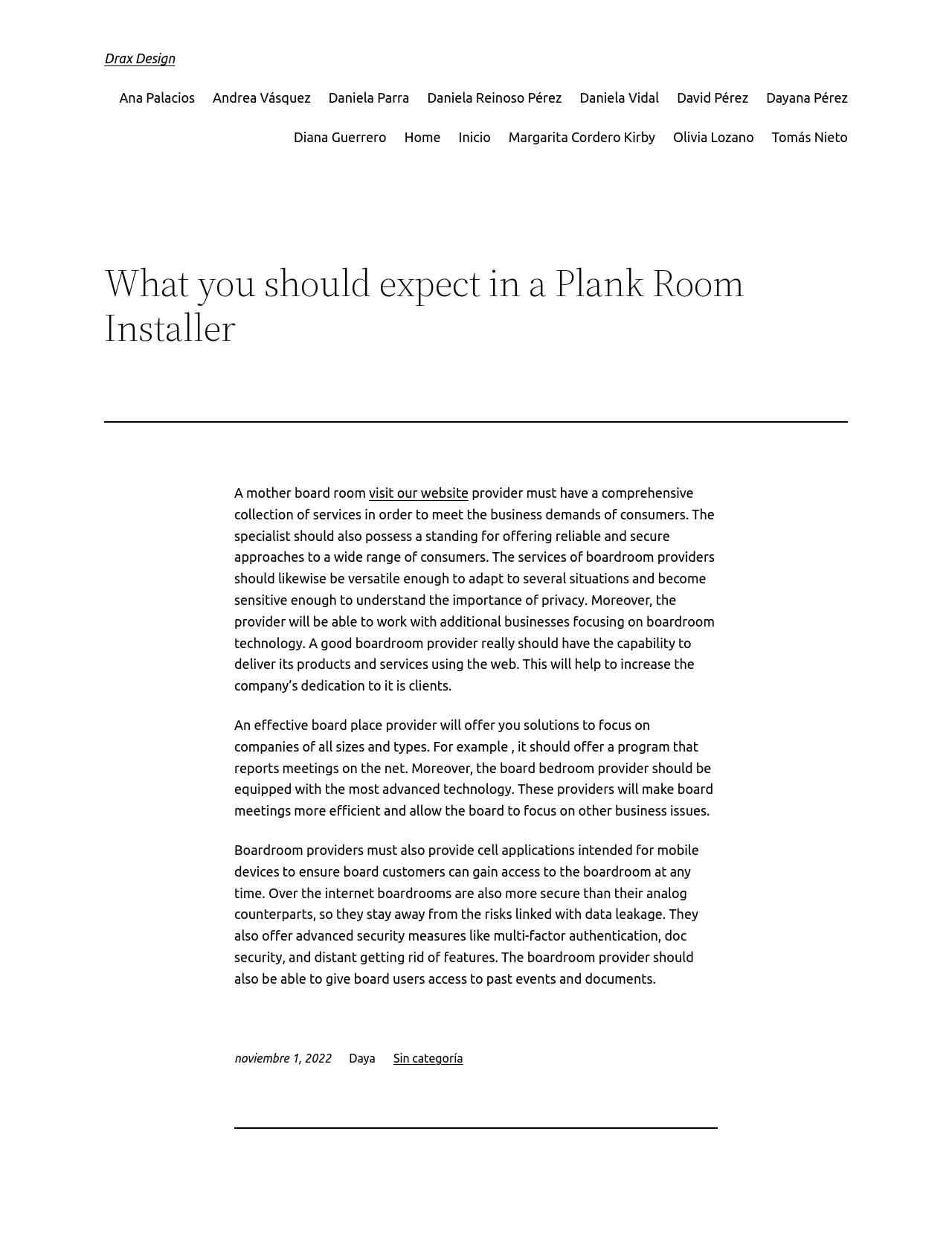Please identify the bounding box coordinates of the clickable region that I should interact with to perform the following instruction: "Go to Home". The coordinates should be expressed as four float numbers between 0 and 1, i.e., [left, top, right, bottom].

[0.425, 0.102, 0.463, 0.12]